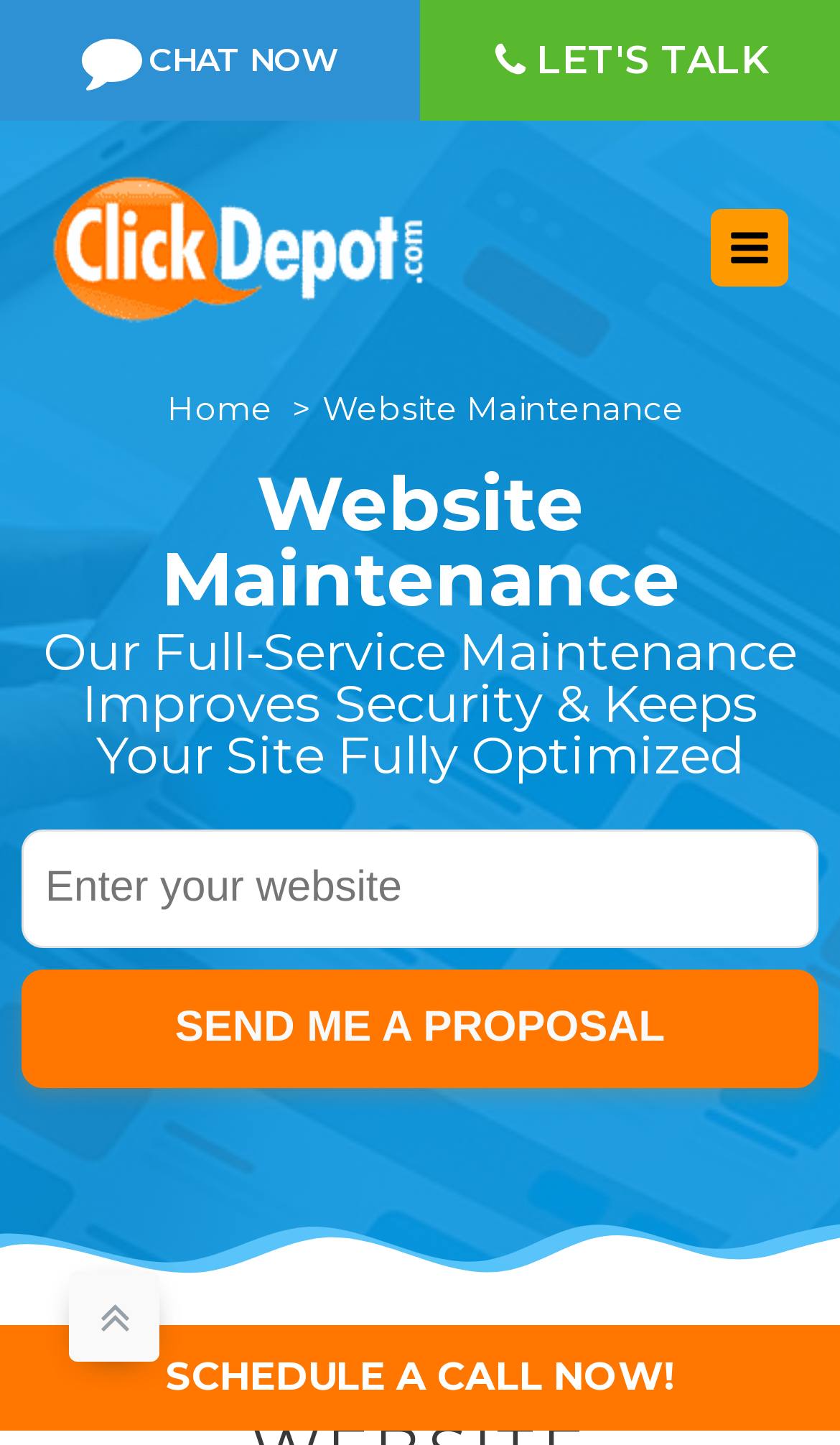Give a complete and precise description of the webpage's appearance.

The webpage is about The Click Depot, a leader in full-service website maintenance. At the top left, there is a "CHAT NOW" link accompanied by a comment icon. Next to it, on the top right, is a "LET'S TALK" button with a phone icon. 

Below these elements, there is a horizontal navigation bar with a "Home" link and a "Website Maintenance" breadcrumb. The main heading "Website Maintenance" is centered on the page, followed by a paragraph of text that explains how their full-service maintenance improves security and keeps websites fully optimized.

Underneath the heading, there is a form with a text box to enter a website and a "SEND ME A PROPOSAL" button. 

At the bottom of the page, there is a large image spanning the entire width. Above the image, there are two links: one with an angle-double-up icon and another that says "SCHEDULE A CALL NOW!".